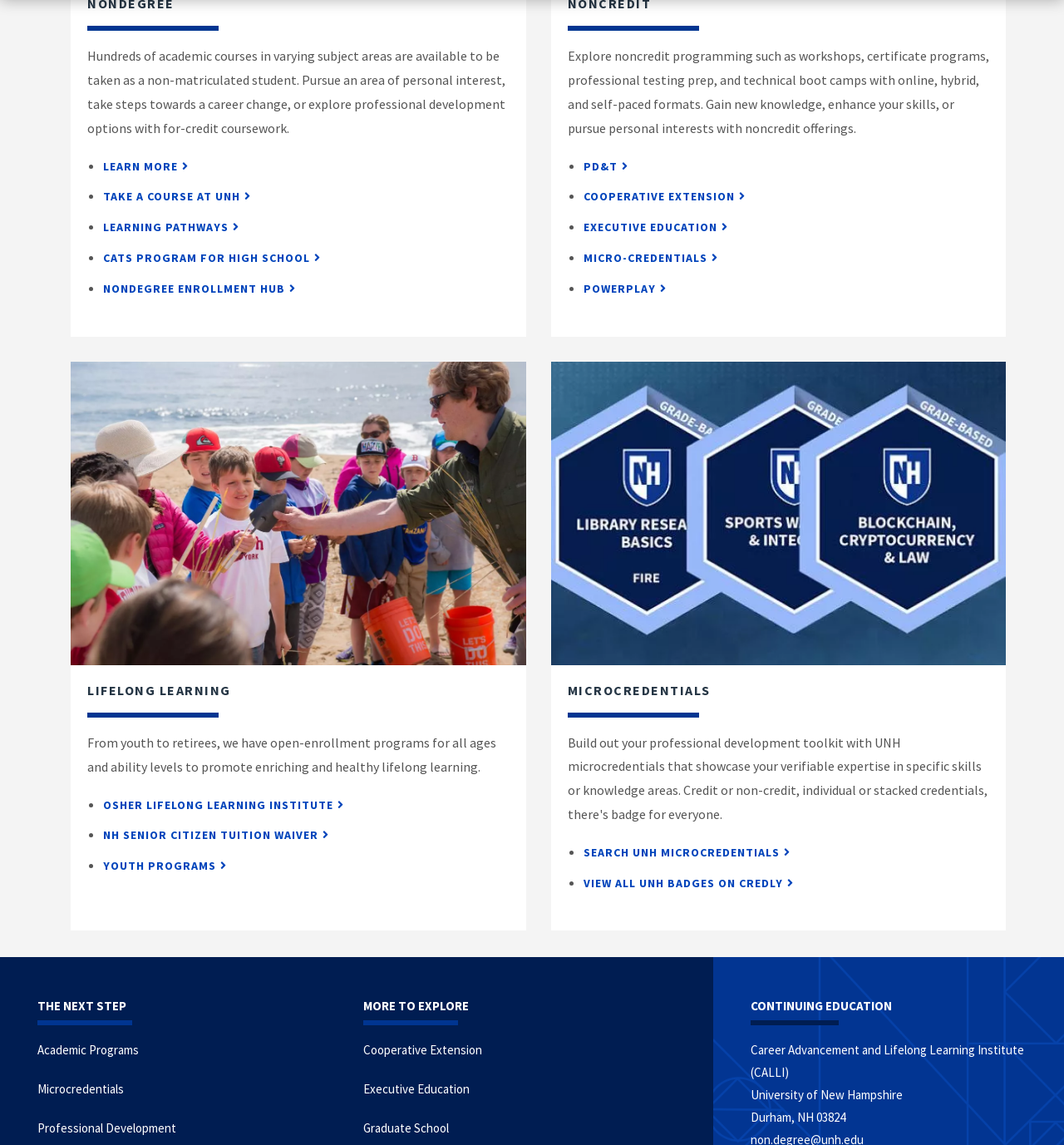Can you find the bounding box coordinates for the element to click on to achieve the instruction: "View Lifelong Learning at UNH with Youth Programming and NH Sea Grant"?

[0.066, 0.316, 0.494, 0.581]